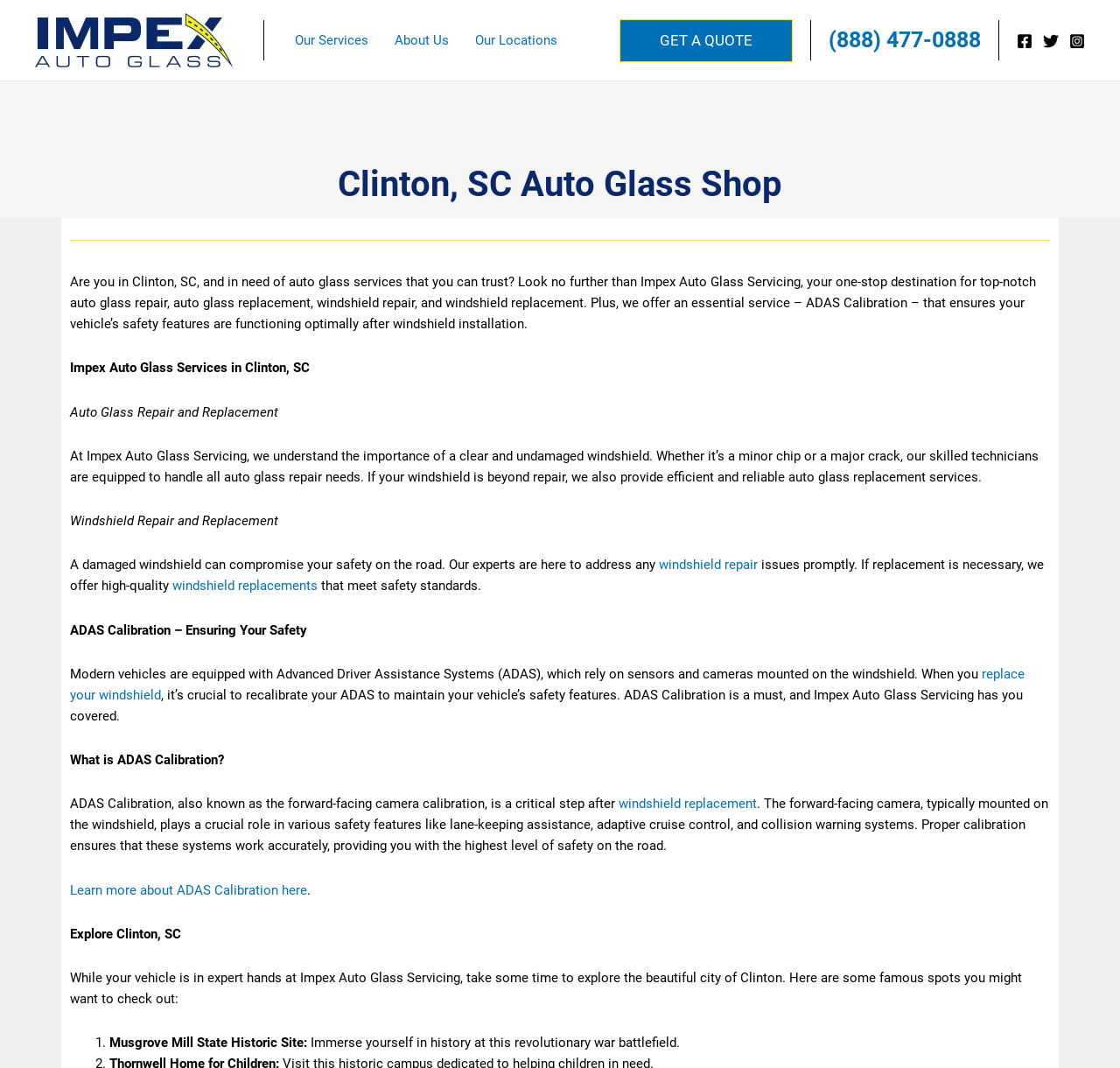Give a short answer using one word or phrase for the question:
What is the service offered by Impex Auto Glass Servicing besides auto glass repair and replacement?

ADAS Calibration